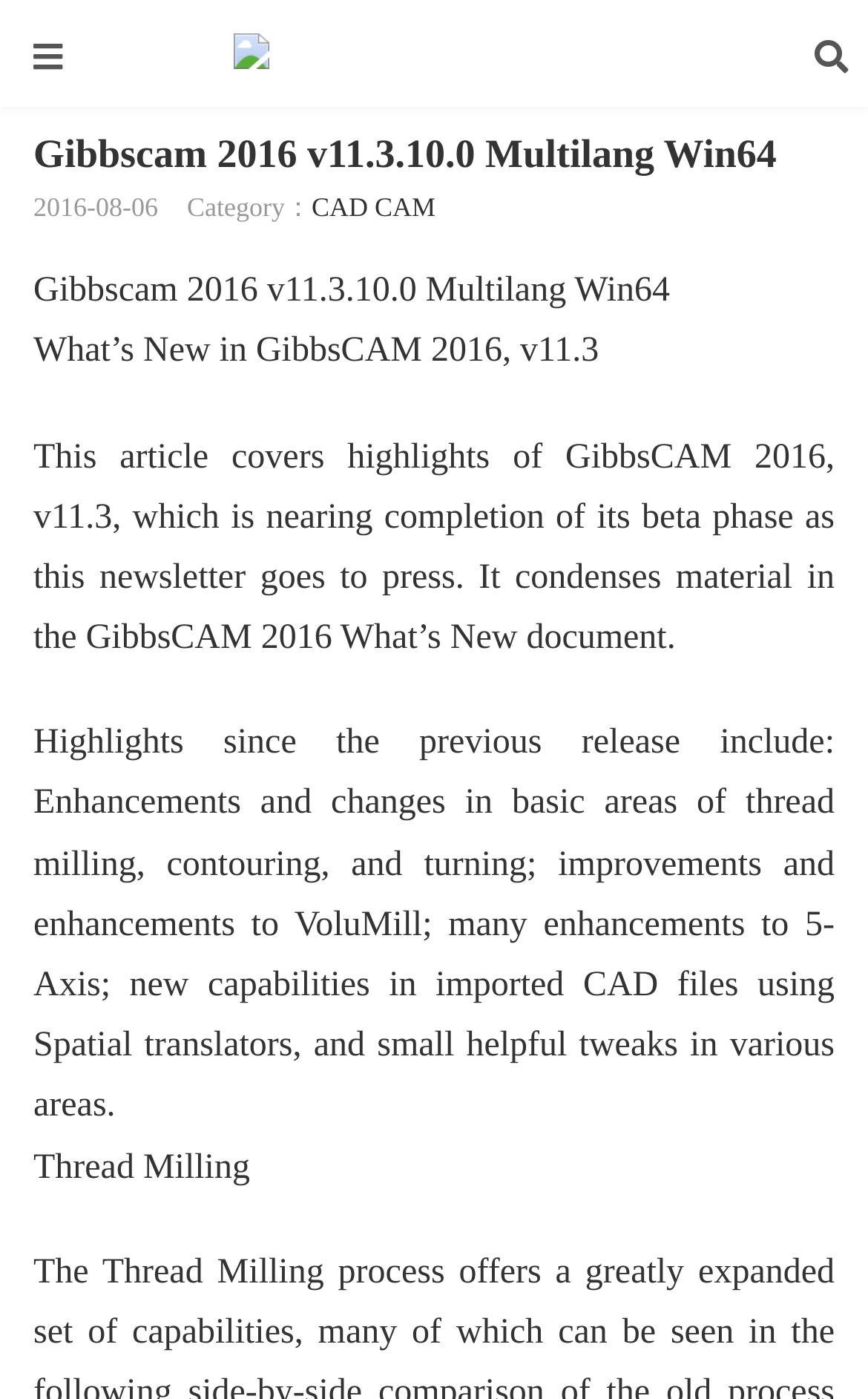Is there a link to download Gibbscam 2016 v11.3.10.0 Multilang Win64?
Please use the image to provide a one-word or short phrase answer.

Yes